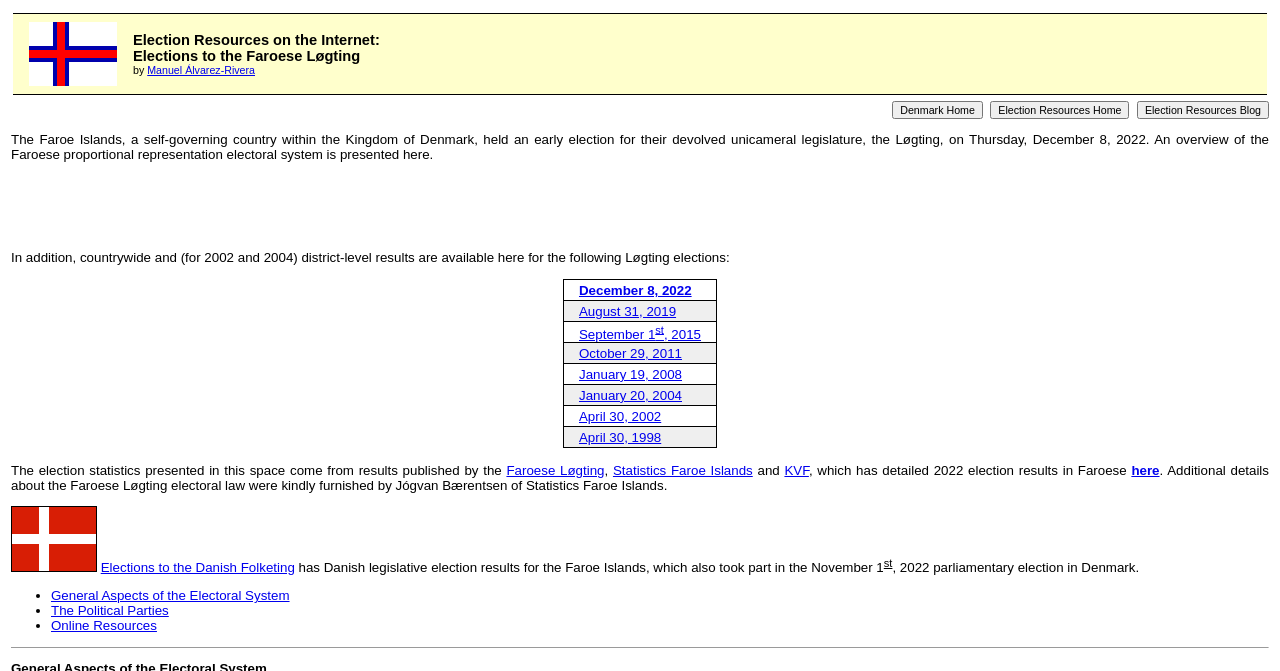What is the name of the country within which the Faroe Islands are self-governing?
Using the information from the image, give a concise answer in one word or a short phrase.

Denmark